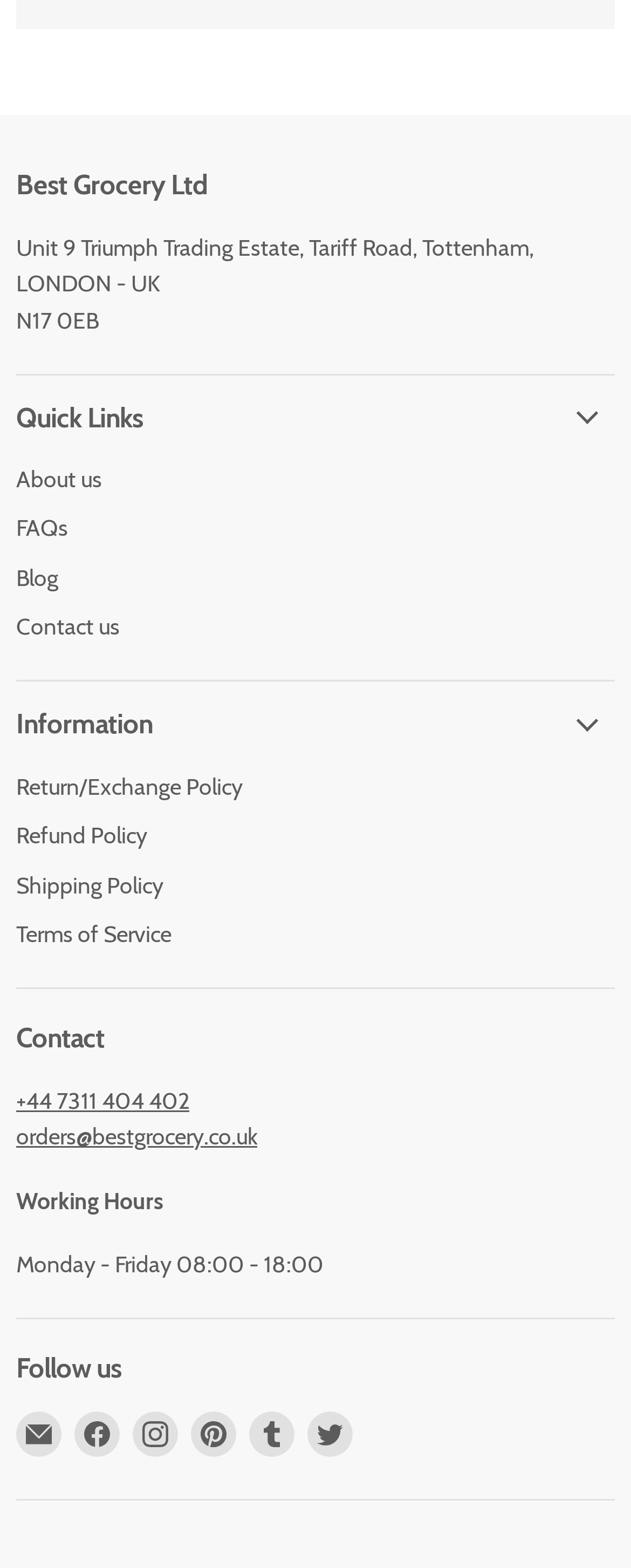What are the working hours?
Using the information from the image, give a concise answer in one word or a short phrase.

Monday - Friday 08:00 - 18:00